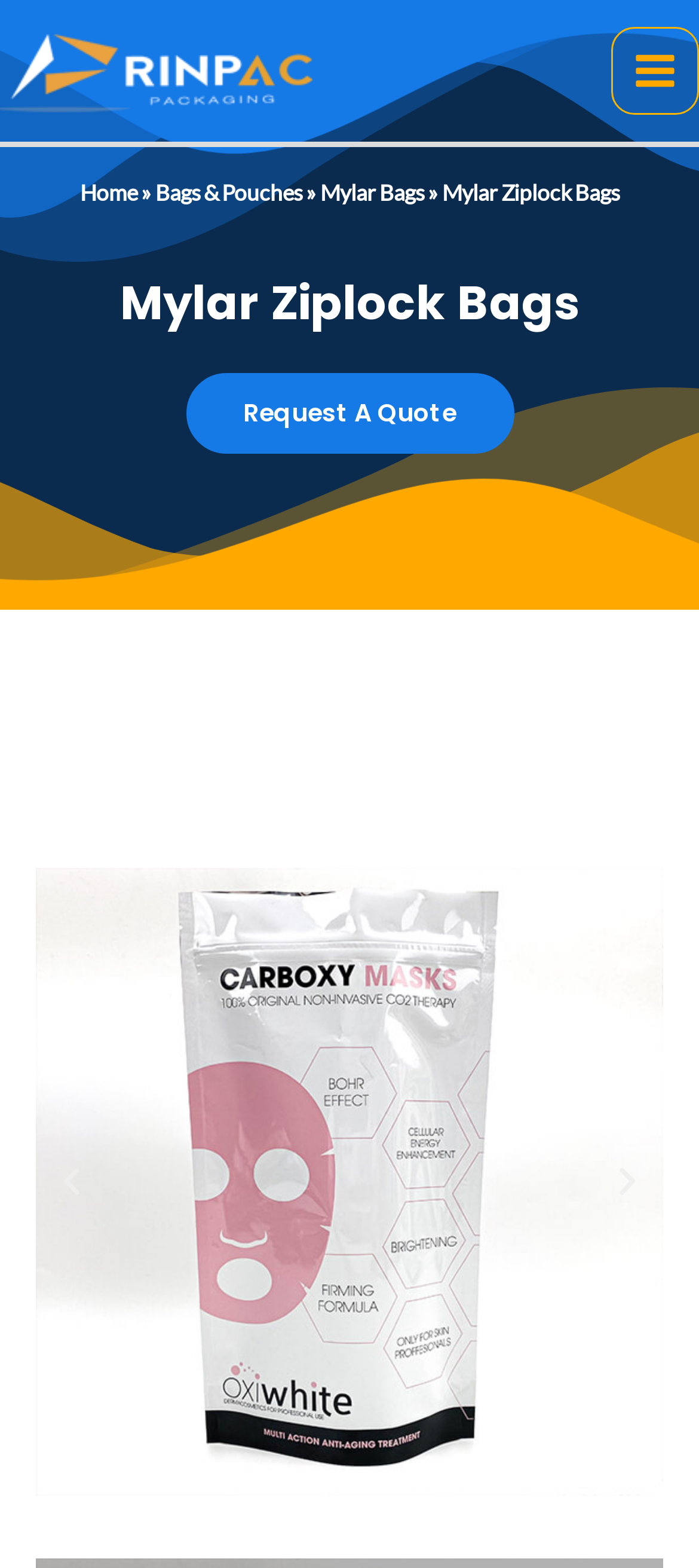What is the name of the company?
Using the information from the image, provide a comprehensive answer to the question.

The company name can be found in the top-left corner of the webpage, where the logo is located. The logo has a white background and the text 'RinPac' is written on it.